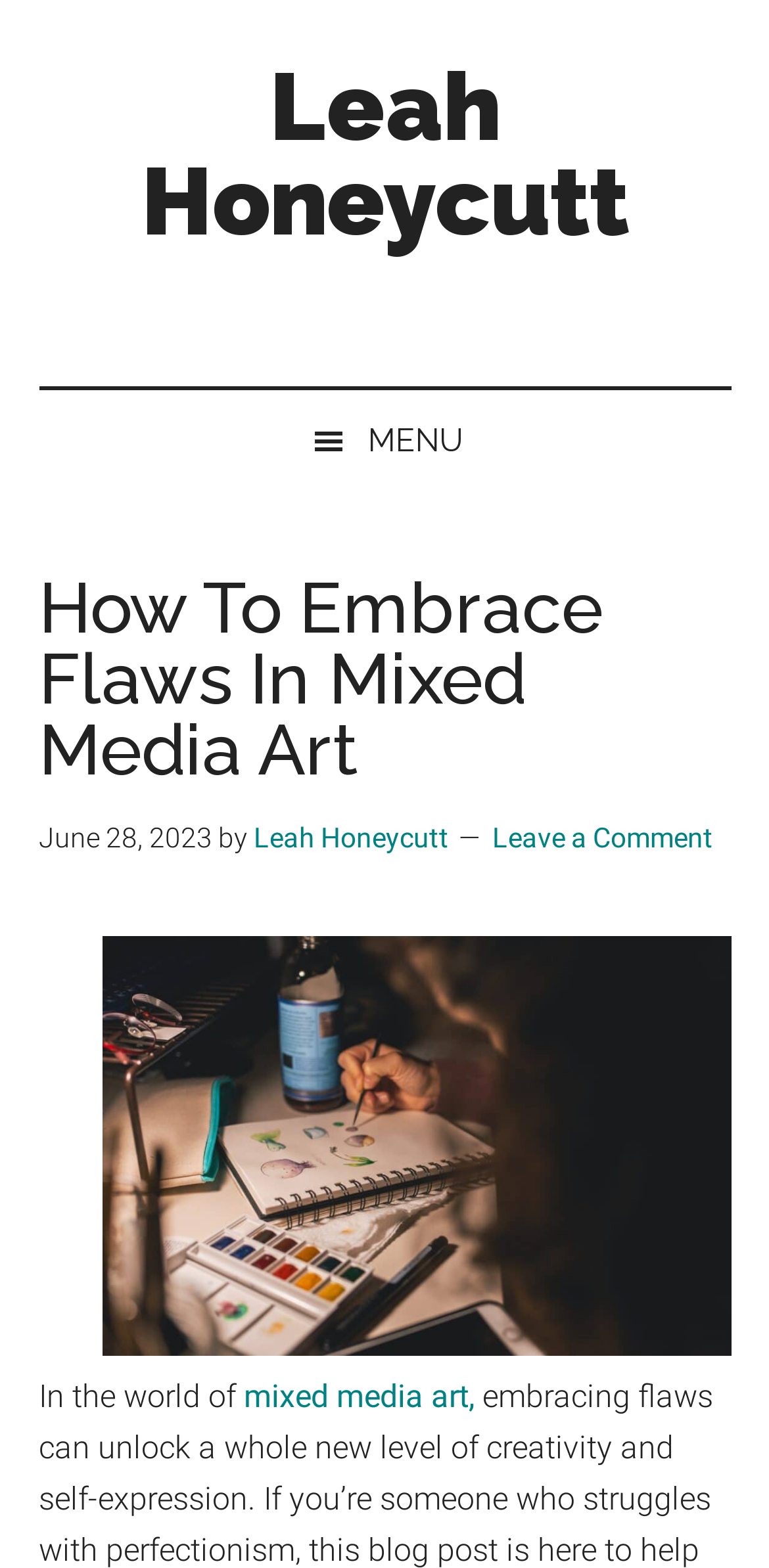Create a full and detailed caption for the entire webpage.

The webpage is about embracing flaws in mixed media art, with a focus on letting go of perfectionism to create unique and expressive artwork. At the top left corner, there are three links to skip to main content, secondary menu, and footer. Below these links, there is a link to the author's name, Leah Honeycutt, accompanied by a description of her profession as a freelance photographer and designer.

On the top right corner, there is a menu button with a hamburger icon. When expanded, it reveals a header section with a heading that reads "How To Embrace Flaws In Mixed Media Art". Below the heading, there is a timestamp indicating the article was published on June 28, 2023, followed by the author's name, Leah Honeycutt, and a link to leave a comment.

Below the header section, there is a large image of an artist painting at her desk, taking up most of the width of the page. Underneath the image, there is a paragraph of text that starts with "In the world of" and continues with a link to "mixed media art," suggesting that the article will explore the concept of embracing flaws in this specific art form.